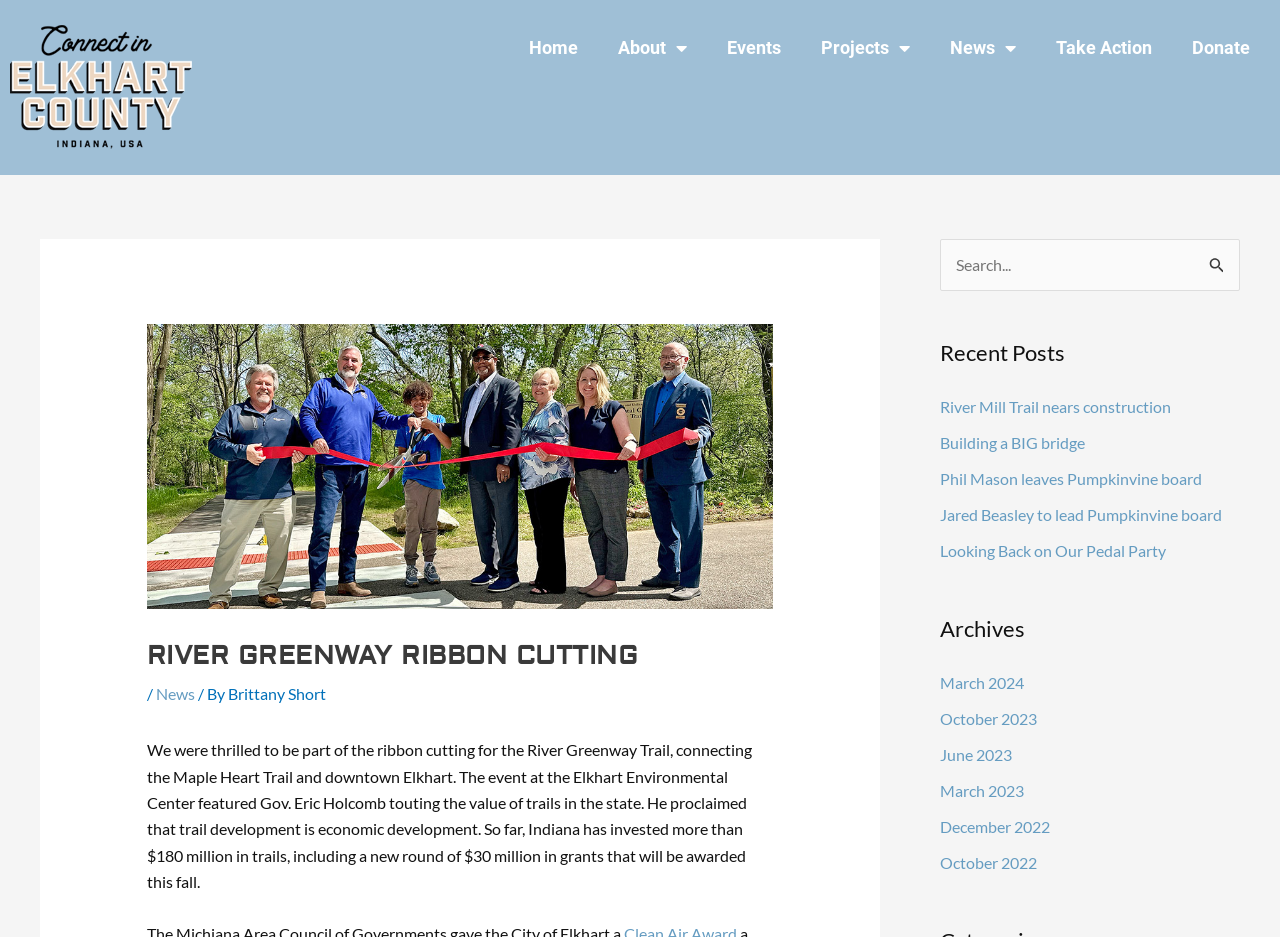Determine the bounding box coordinates of the region I should click to achieve the following instruction: "Read the River Greenway Ribbon Cutting news". Ensure the bounding box coordinates are four float numbers between 0 and 1, i.e., [left, top, right, bottom].

[0.115, 0.684, 0.604, 0.717]